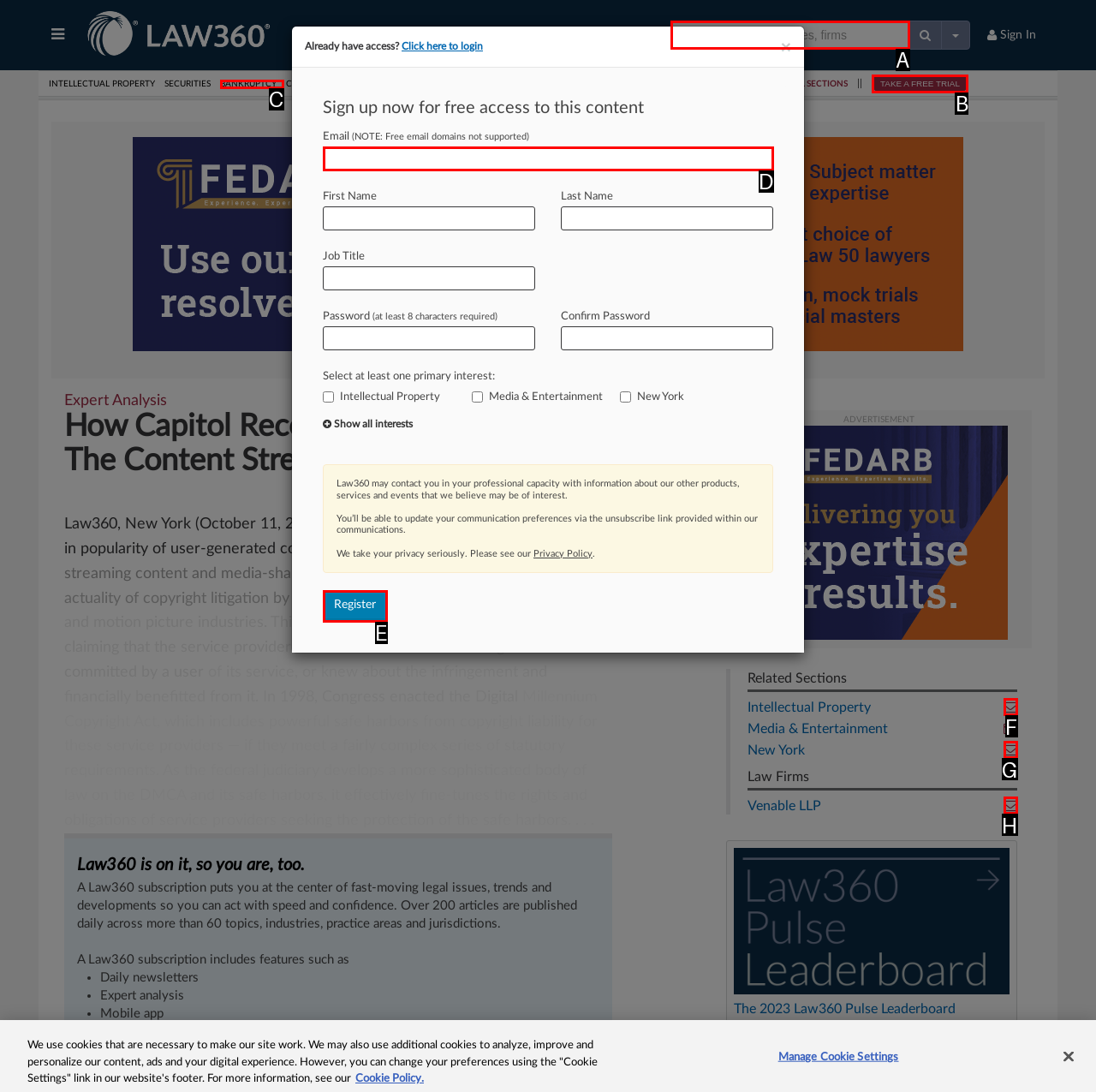Identify the HTML element to click to fulfill this task: Search for news, cases, companies, or firms
Answer with the letter from the given choices.

A